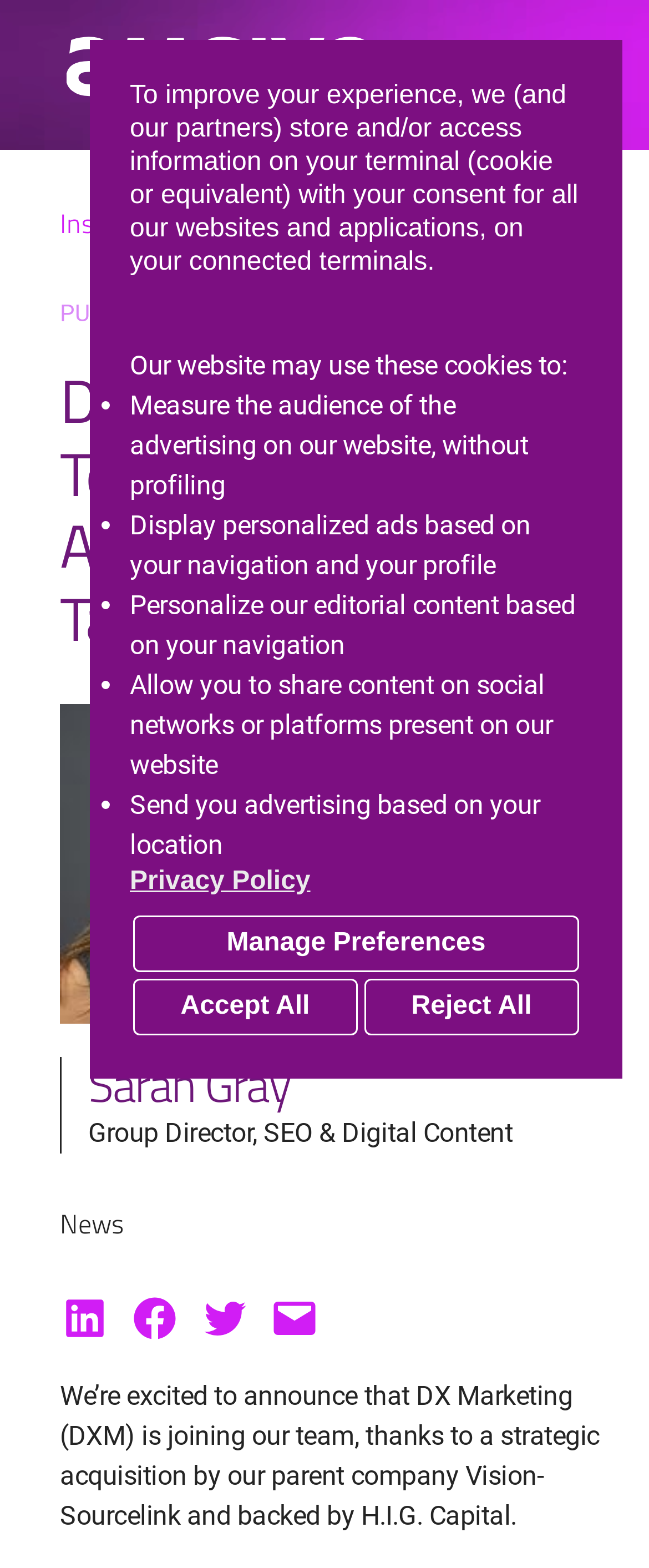What is the role of Sarah Gray?
Refer to the image and provide a one-word or short phrase answer.

Group Director, SEO & Digital Content